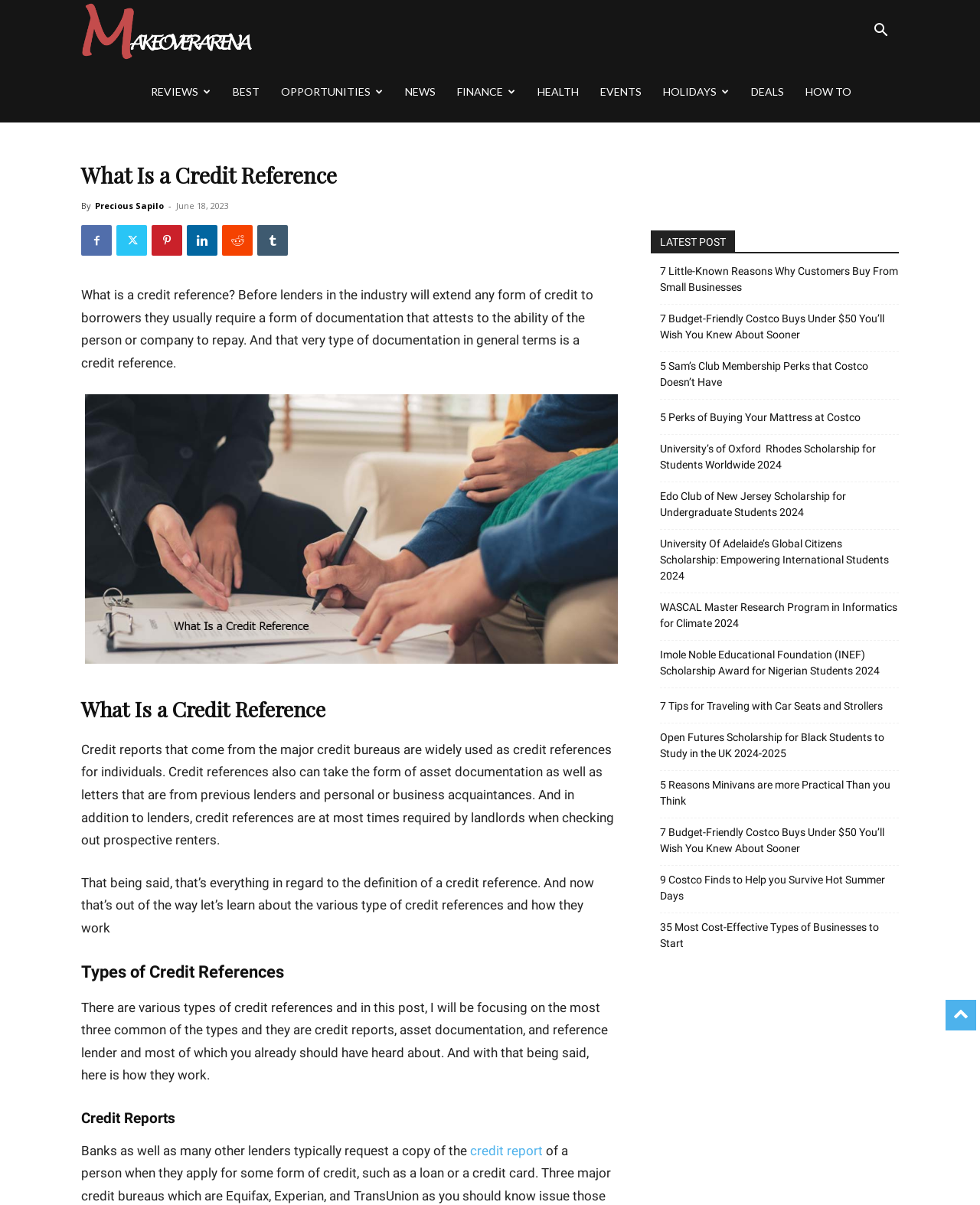Please indicate the bounding box coordinates for the clickable area to complete the following task: "Read the latest post about 7 Little-Known Reasons Why Customers Buy From Small Businesses". The coordinates should be specified as four float numbers between 0 and 1, i.e., [left, top, right, bottom].

[0.673, 0.219, 0.917, 0.245]